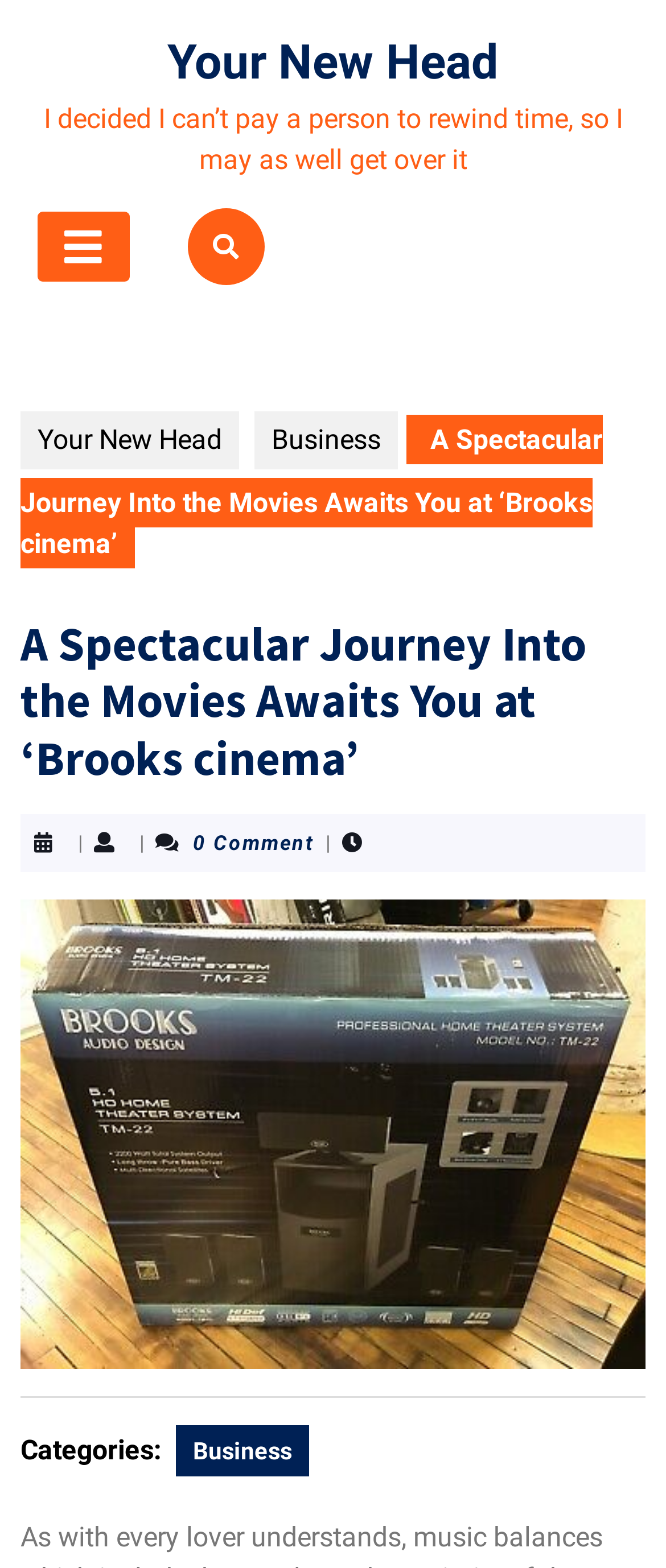Use the information in the screenshot to answer the question comprehensively: What is the name of the cinema?

By analyzing the webpage, I found a link with the text 'Your New Head' which is part of the title 'A Spectacular Journey Into the Movies Awaits You at ‘Brooks cinema’ – Your New Head'. This suggests that 'Brooks cinema' is the name of the cinema.